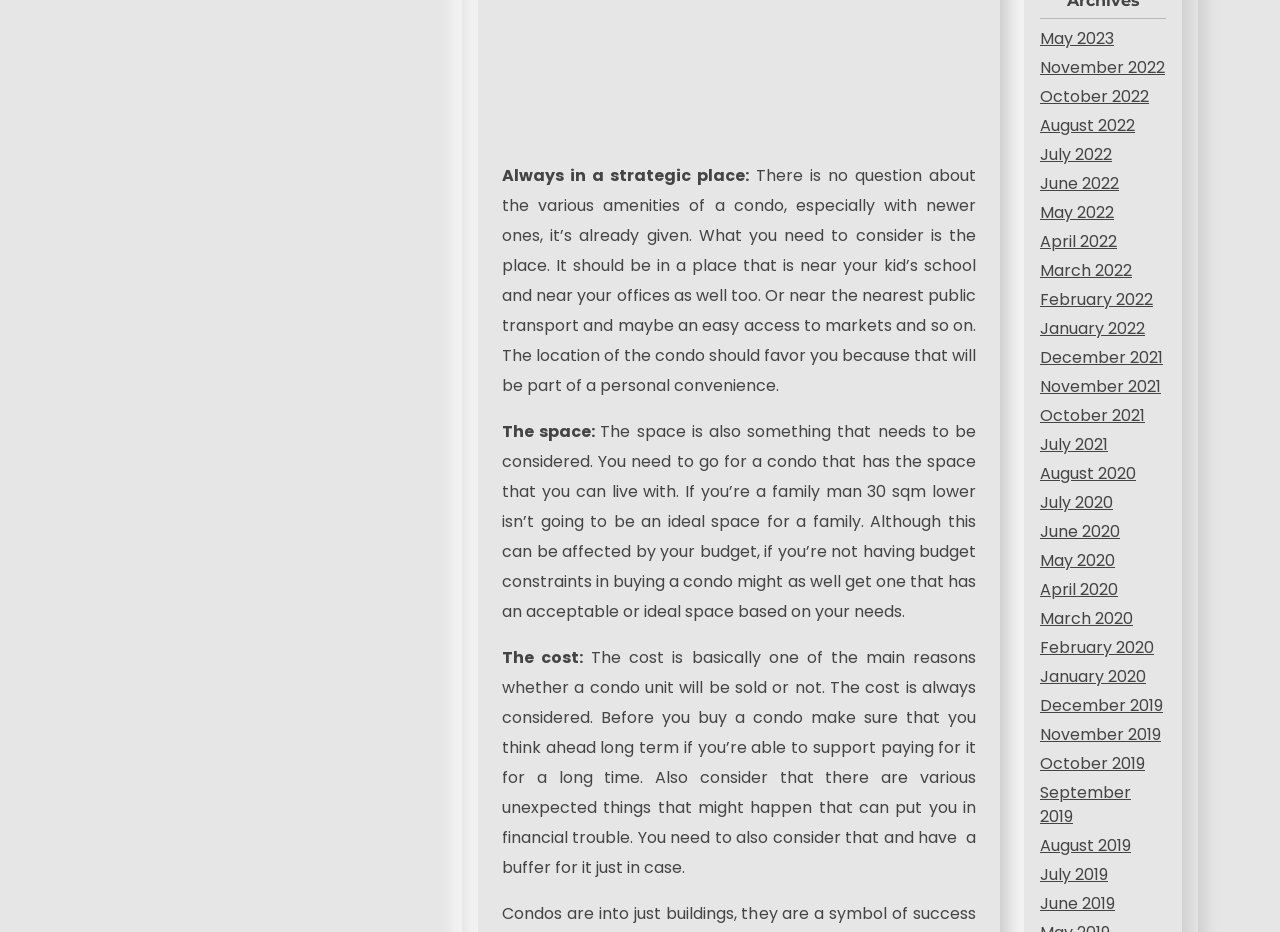How many links are provided on the webpage?
Could you answer the question with a detailed and thorough explanation?

The webpage provides 31 links, each corresponding to a specific month and year, ranging from May 2023 to July 2019.